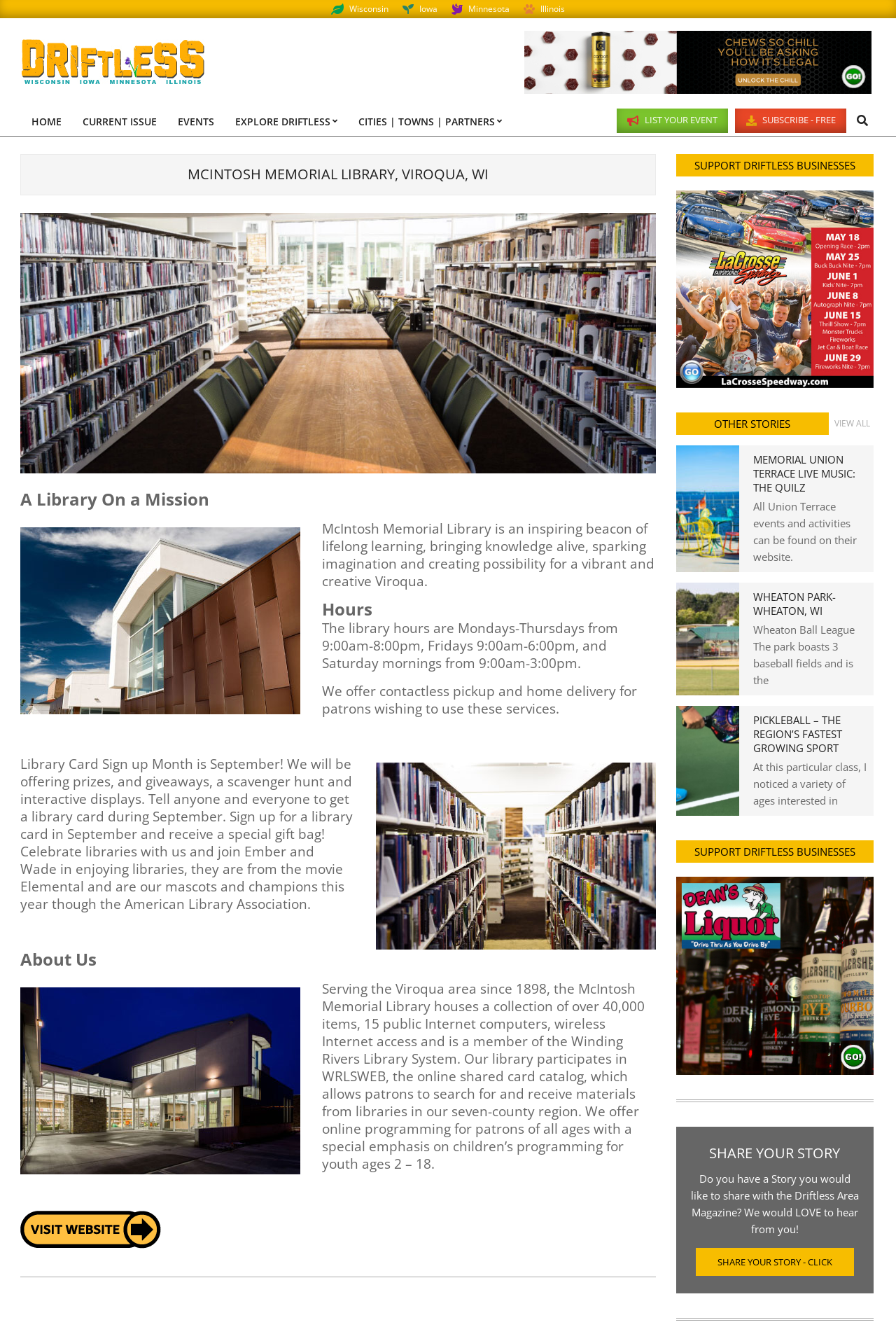What is the primary heading on this webpage?

MCINTOSH MEMORIAL LIBRARY, VIROQUA, WI